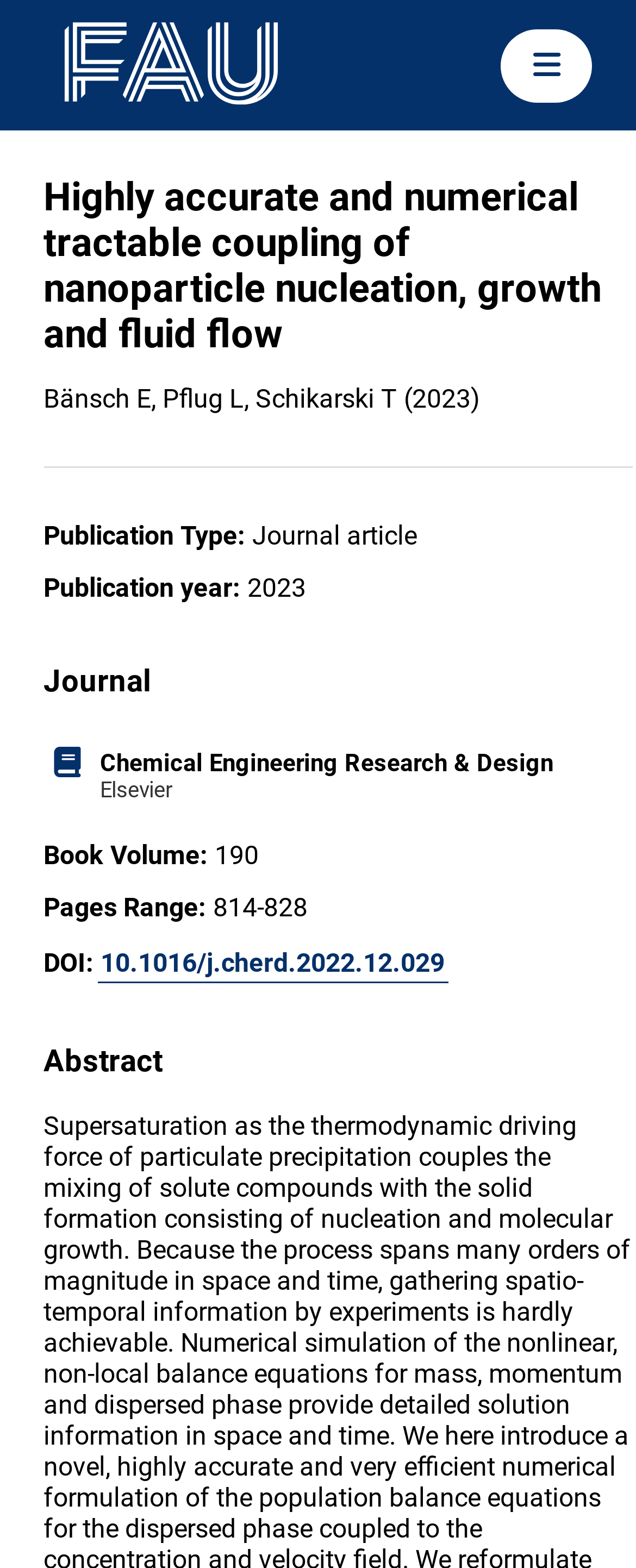Using the elements shown in the image, answer the question comprehensively: What is the publication year of this article?

I found the answer by looking at the text 'Publication year:' and its corresponding value which is located below the authors' names.